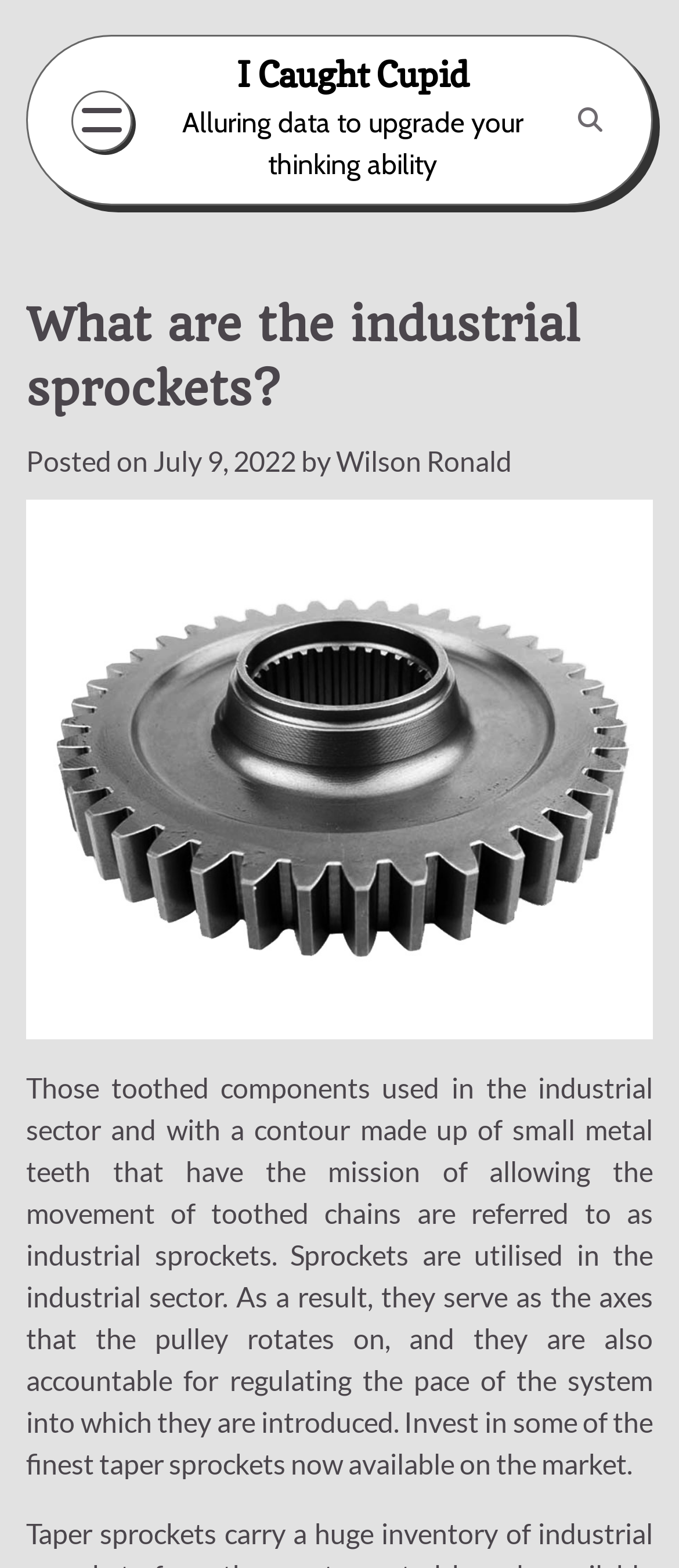Find the bounding box coordinates for the HTML element described in this sentence: "Wilson Ronald". Provide the coordinates as four float numbers between 0 and 1, in the format [left, top, right, bottom].

[0.495, 0.283, 0.754, 0.304]